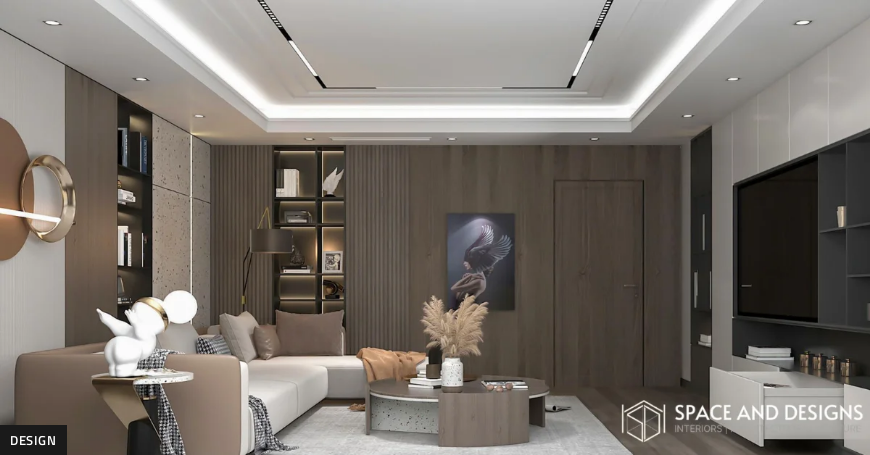Answer the question below with a single word or a brief phrase: 
What type of lighting is used in the room?

ambient and floor lamp